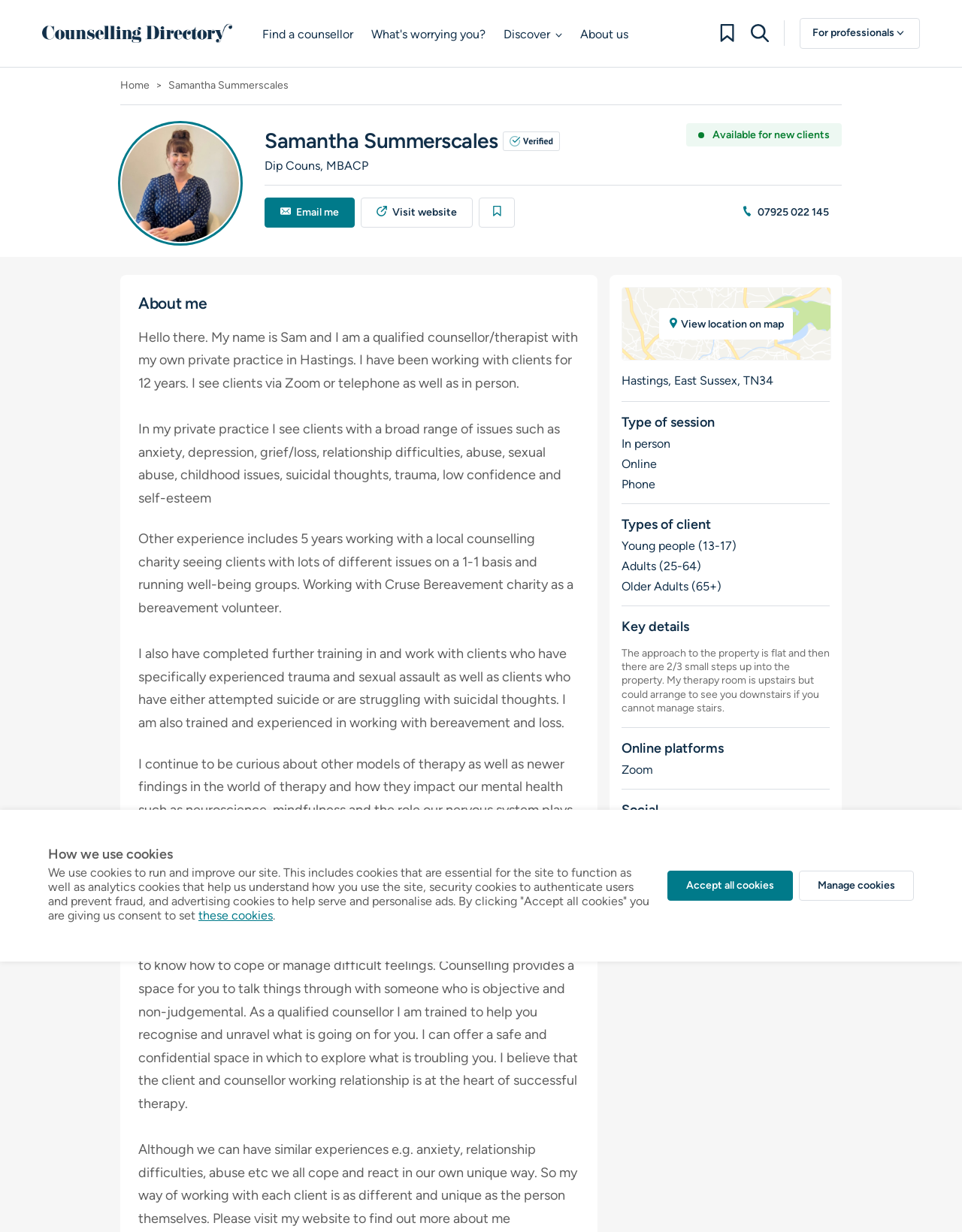Indicate the bounding box coordinates of the element that needs to be clicked to satisfy the following instruction: "Click on the 'Find a counsellor' link". The coordinates should be four float numbers between 0 and 1, i.e., [left, top, right, bottom].

[0.273, 0.02, 0.367, 0.038]